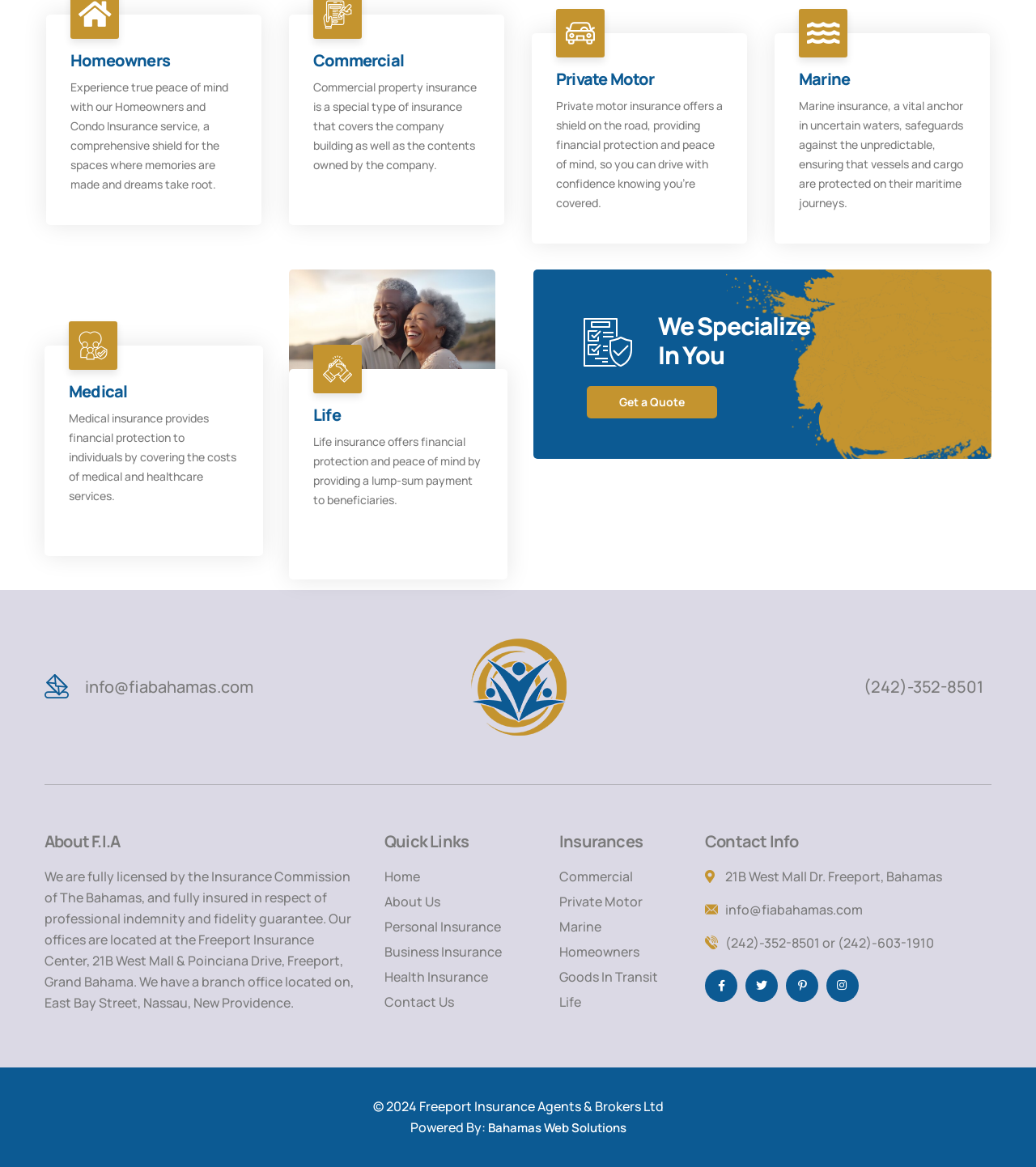What types of insurance does F.I.A offer?
Using the visual information, answer the question in a single word or phrase.

Homeowners, Commercial, etc.